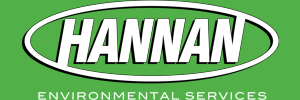Generate an elaborate caption that includes all aspects of the image.

The image features the logo of Hannan Environmental Services, presented prominently against a vibrant green background. The logo showcases the word "HANNAN" in large, bold lettering, emphasizing the company’s name. Below this, "ENVIRONMENTAL SERVICES" is displayed in a smaller, more understated font, signifying the nature of the business. The overall design is clean and straightforward, enhancing the logo's visibility and making it easily recognizable. This branding likely aims to communicate the company's focus on effective and environmentally responsible pest control services.